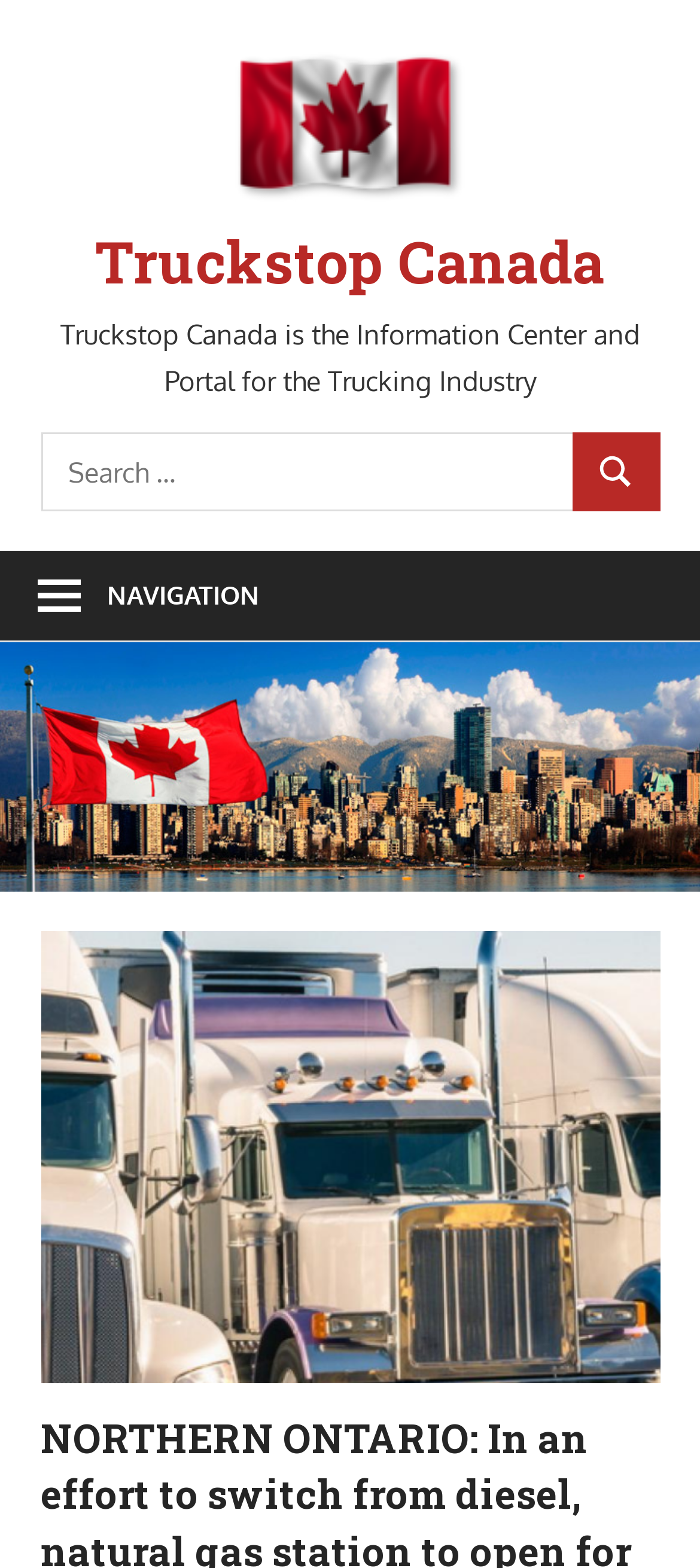Based on the element description "alt="Truckstop Canada"", predict the bounding box coordinates of the UI element.

[0.0, 0.413, 1.0, 0.435]